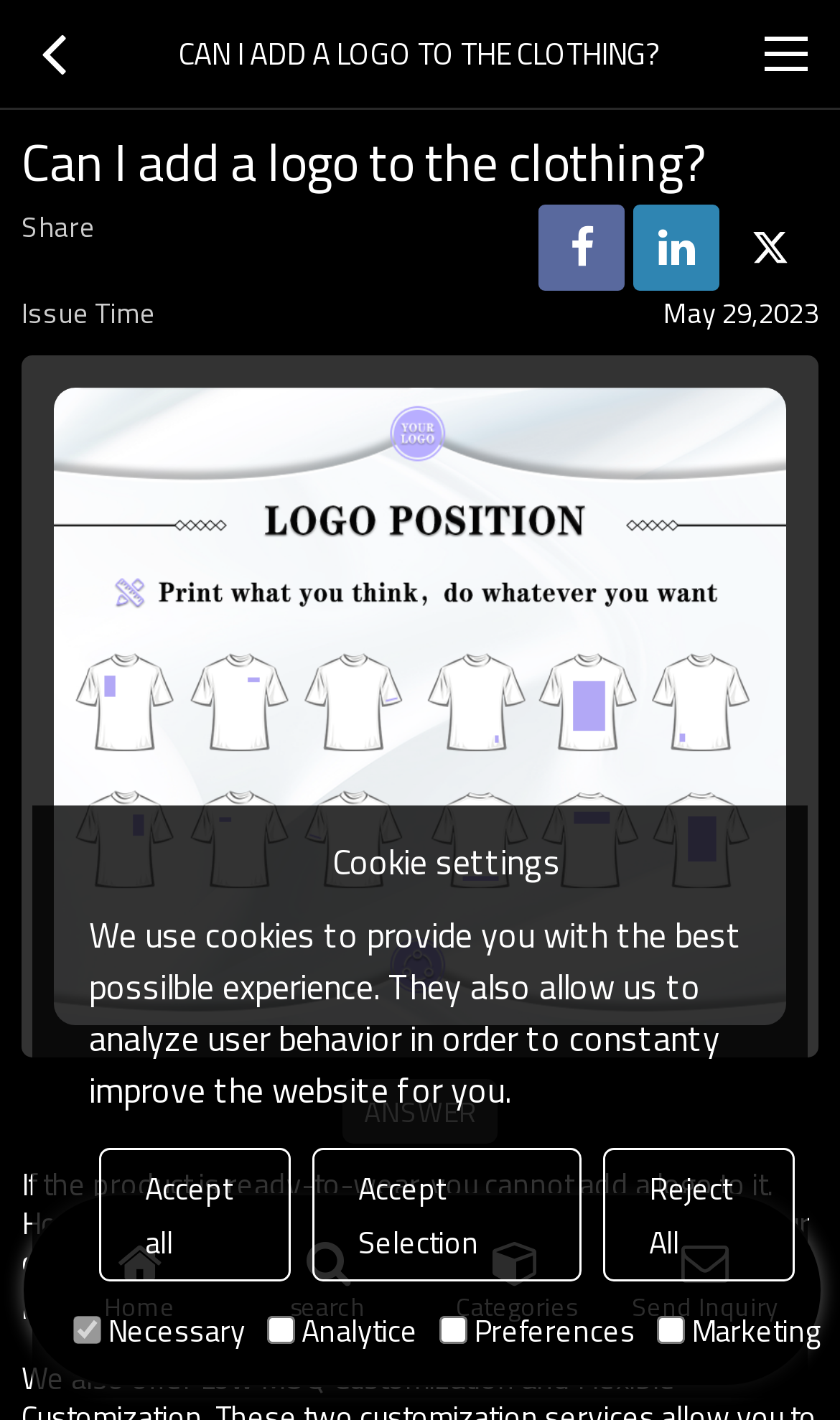Find the bounding box coordinates corresponding to the UI element with the description: "LARAINE ARMENTI". The coordinates should be formatted as [left, top, right, bottom], with values as floats between 0 and 1.

None